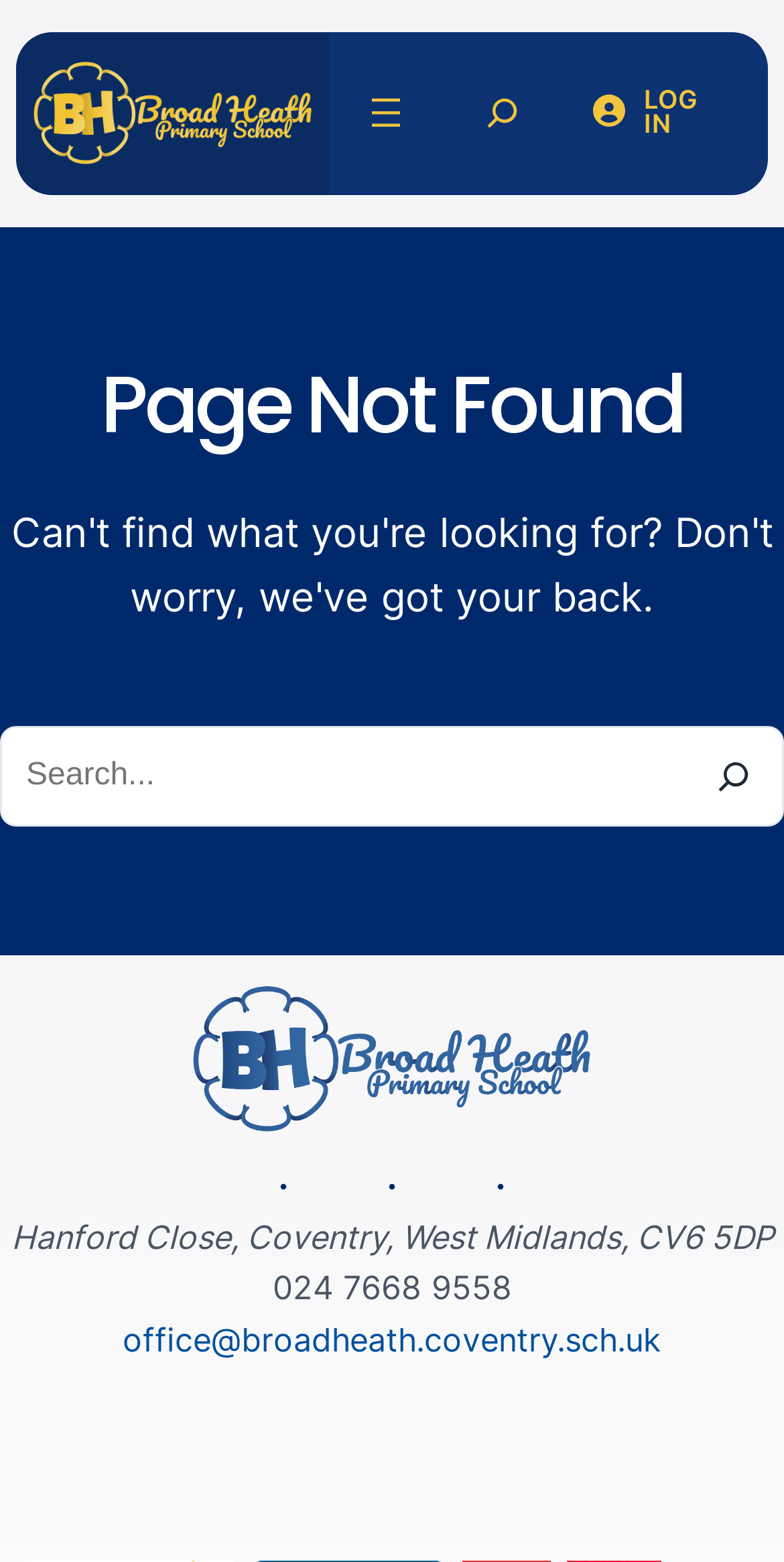Please find the bounding box coordinates of the clickable region needed to complete the following instruction: "Search for something". The bounding box coordinates must consist of four float numbers between 0 and 1, i.e., [left, top, right, bottom].

[0.563, 0.044, 0.704, 0.101]